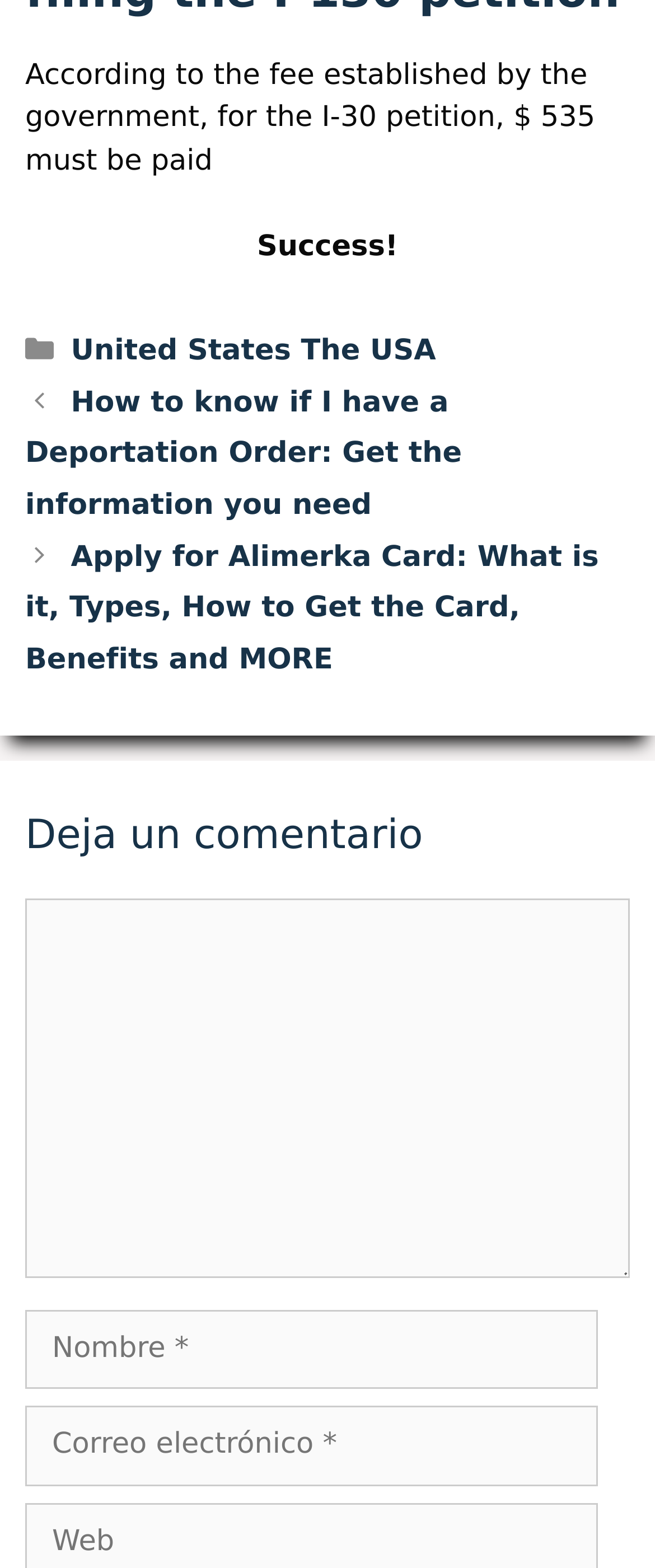How many links are in the 'Entradas' navigation?
Answer the question with a detailed and thorough explanation.

The 'Entradas' navigation contains two links: 'How to know if I have a Deportation Order: Get the information you need' and 'Apply for Alimerka Card: What is it, Types, How to Get the Card, Benefits and MORE'.